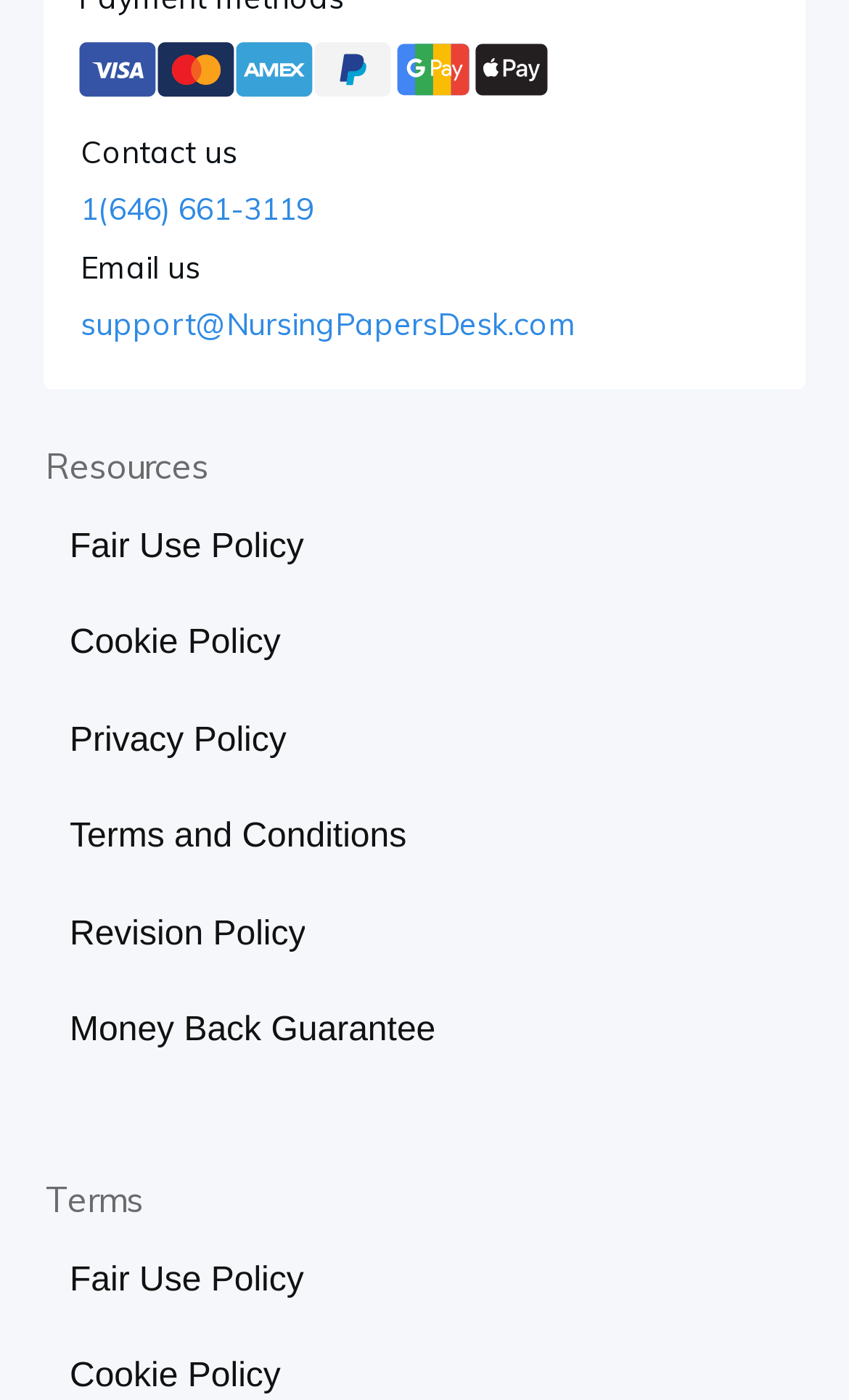Give a short answer to this question using one word or a phrase:
What is the email address to contact?

support@NursingPapersDesk.com